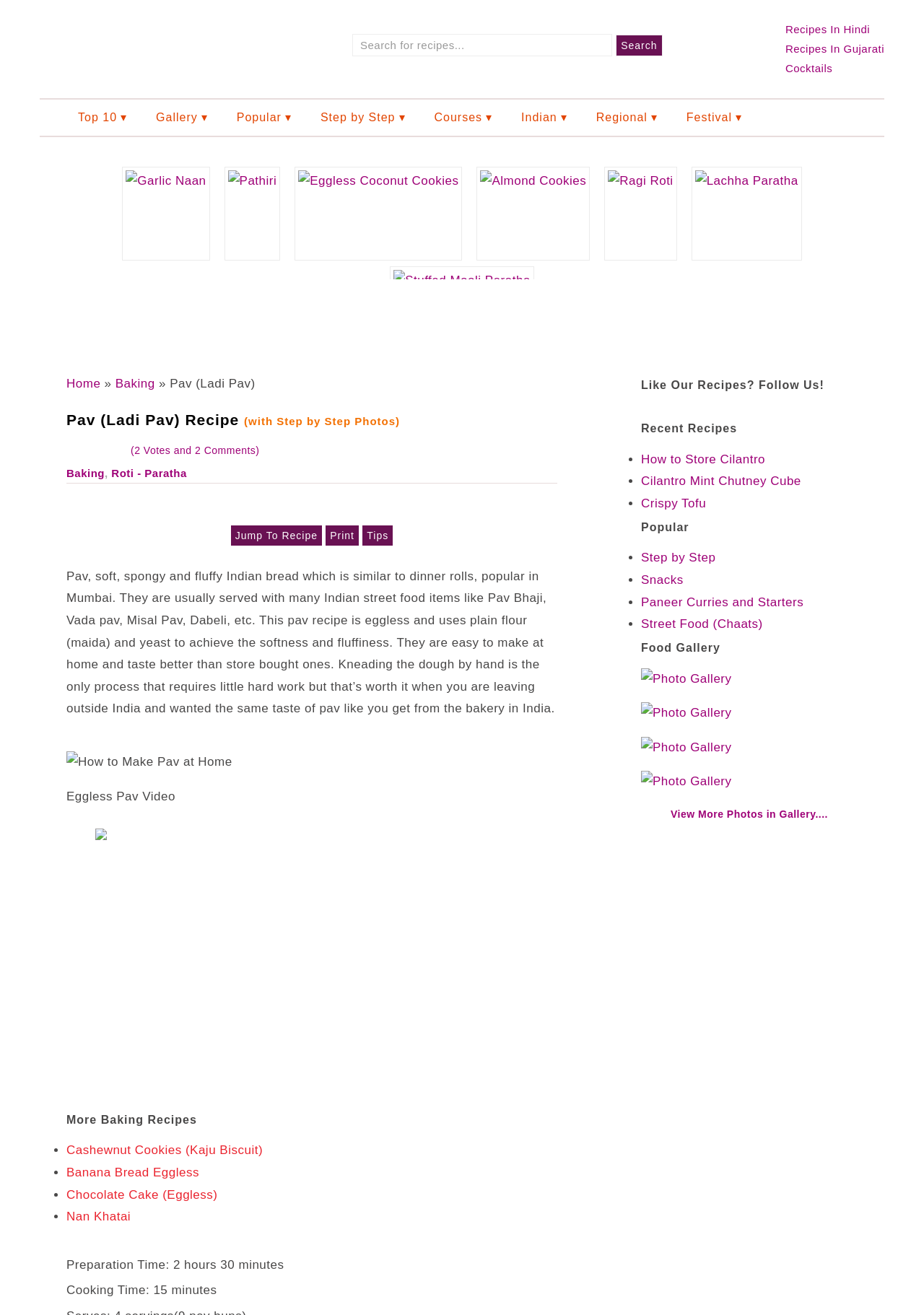What is the cooking time for Pav?
Provide a one-word or short-phrase answer based on the image.

15 minutes